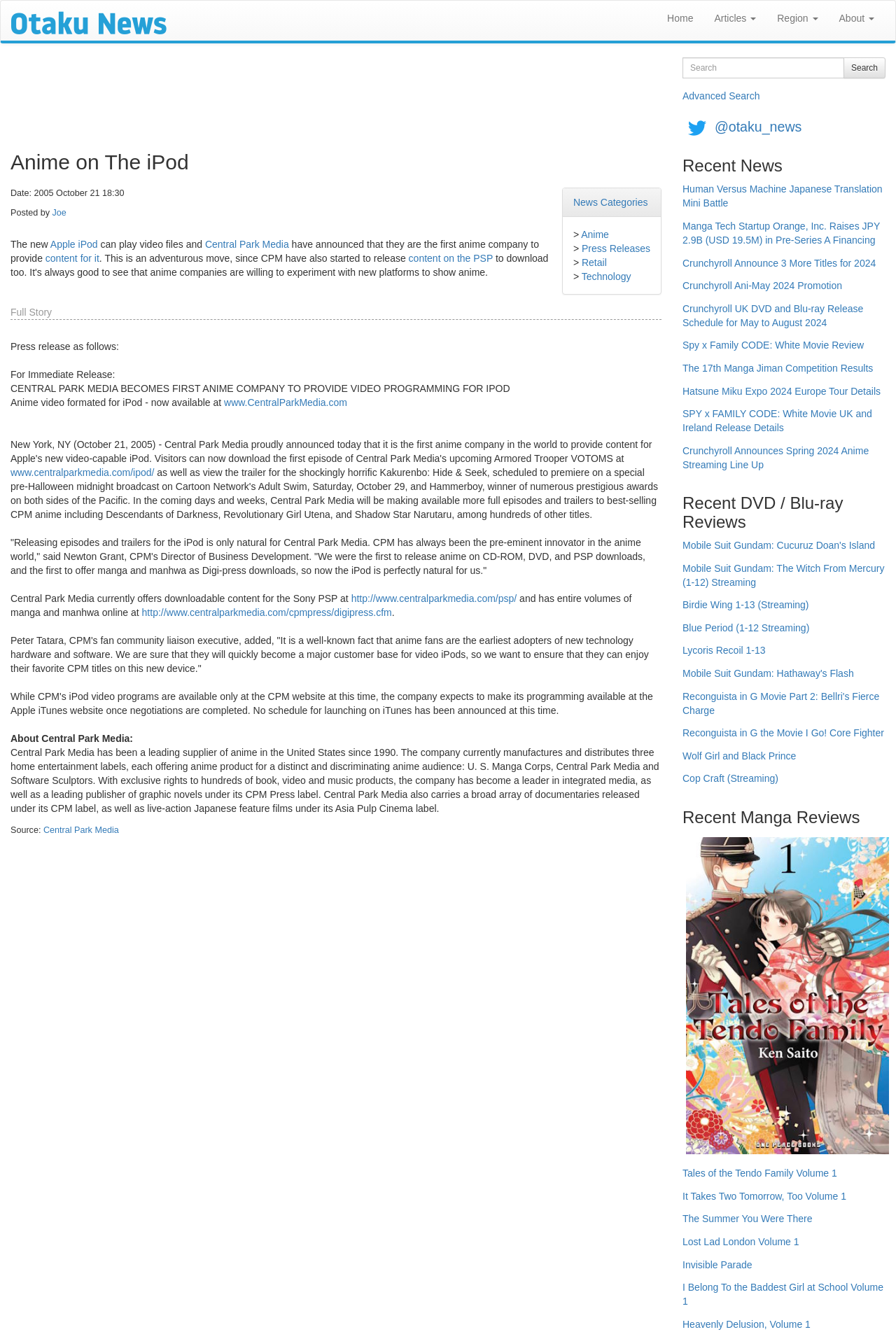Identify the bounding box for the UI element described as: "Region". The coordinates should be four float numbers between 0 and 1, i.e., [left, top, right, bottom].

[0.856, 0.001, 0.925, 0.027]